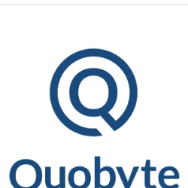Please reply to the following question with a single word or a short phrase:
What version of the data center file system has Quobyte recently released?

2.0